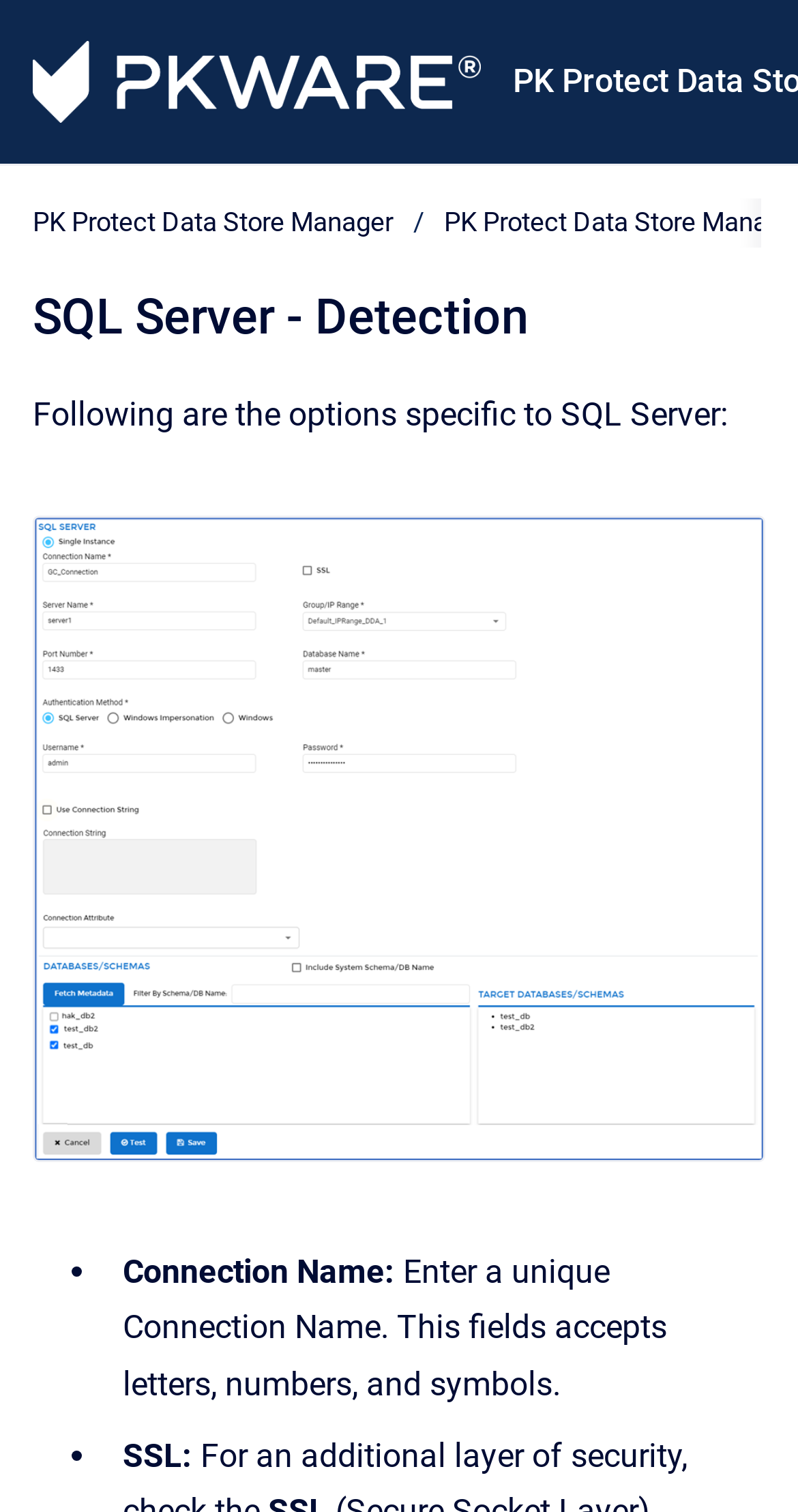Determine the bounding box of the UI element mentioned here: "About Us". The coordinates must be in the format [left, top, right, bottom] with values ranging from 0 to 1.

None